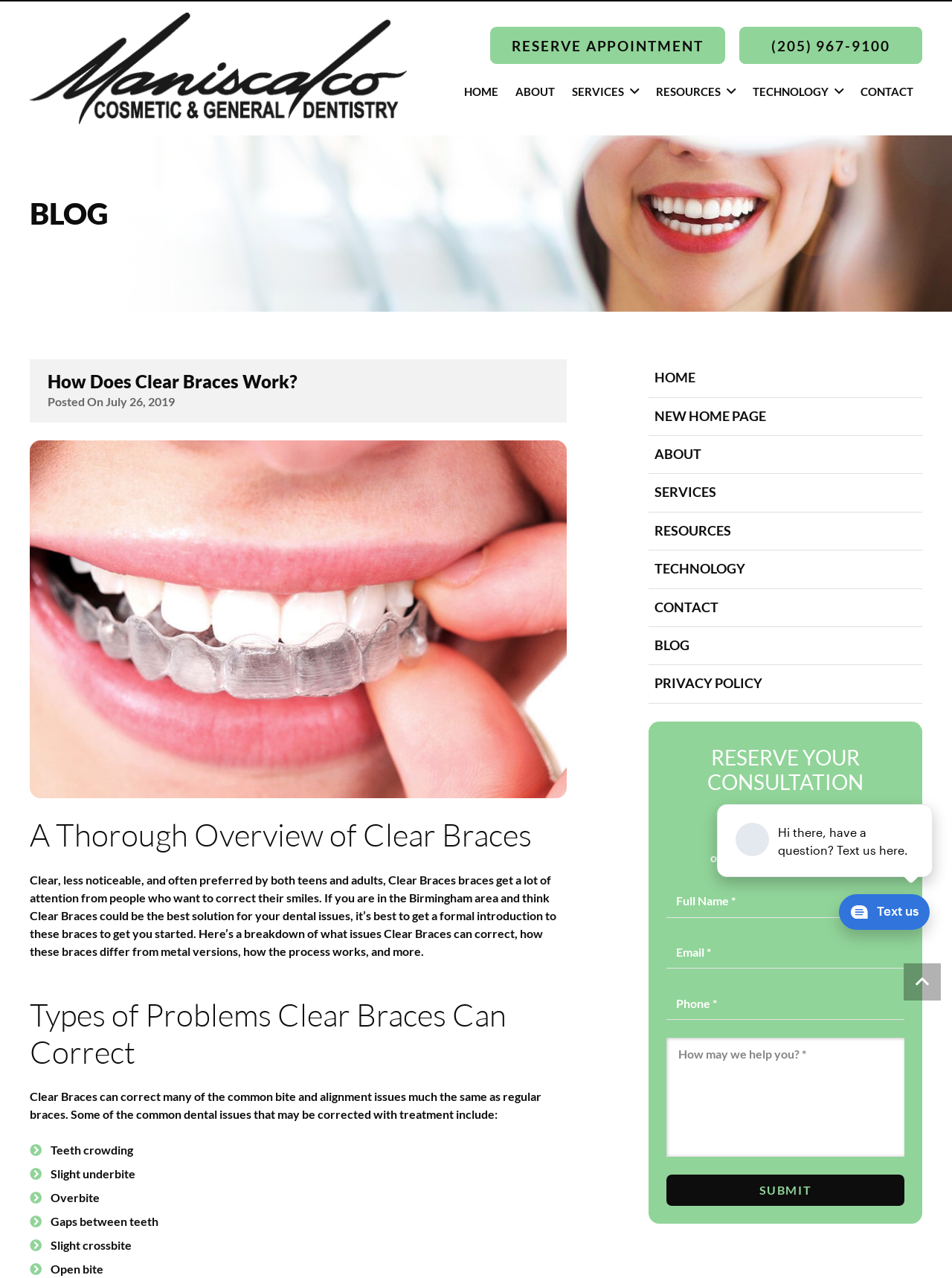Given the element description Reserve Appointment, identify the bounding box coordinates for the UI element on the webpage screenshot. The format should be (top-left x, top-left y, bottom-right x, bottom-right y), with values between 0 and 1.

[0.515, 0.021, 0.761, 0.05]